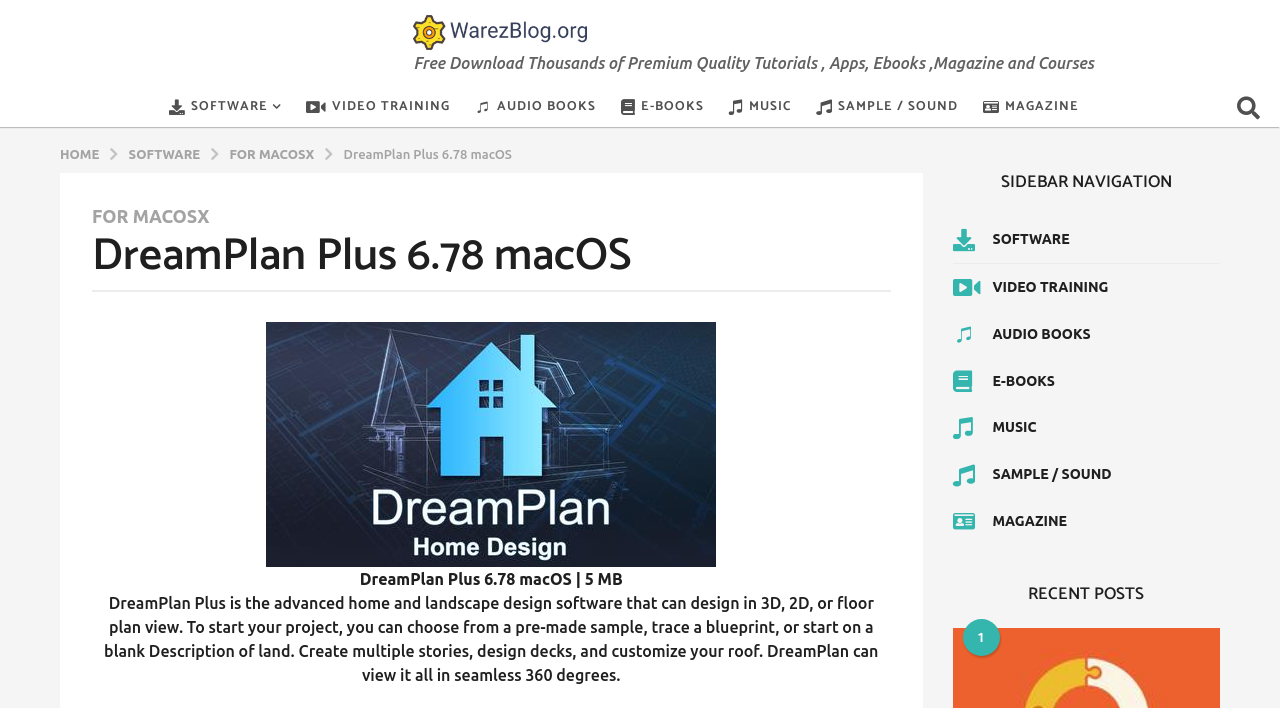What is the purpose of the 'Breadcrumb' navigation?
From the screenshot, provide a brief answer in one word or phrase.

To navigate through the website